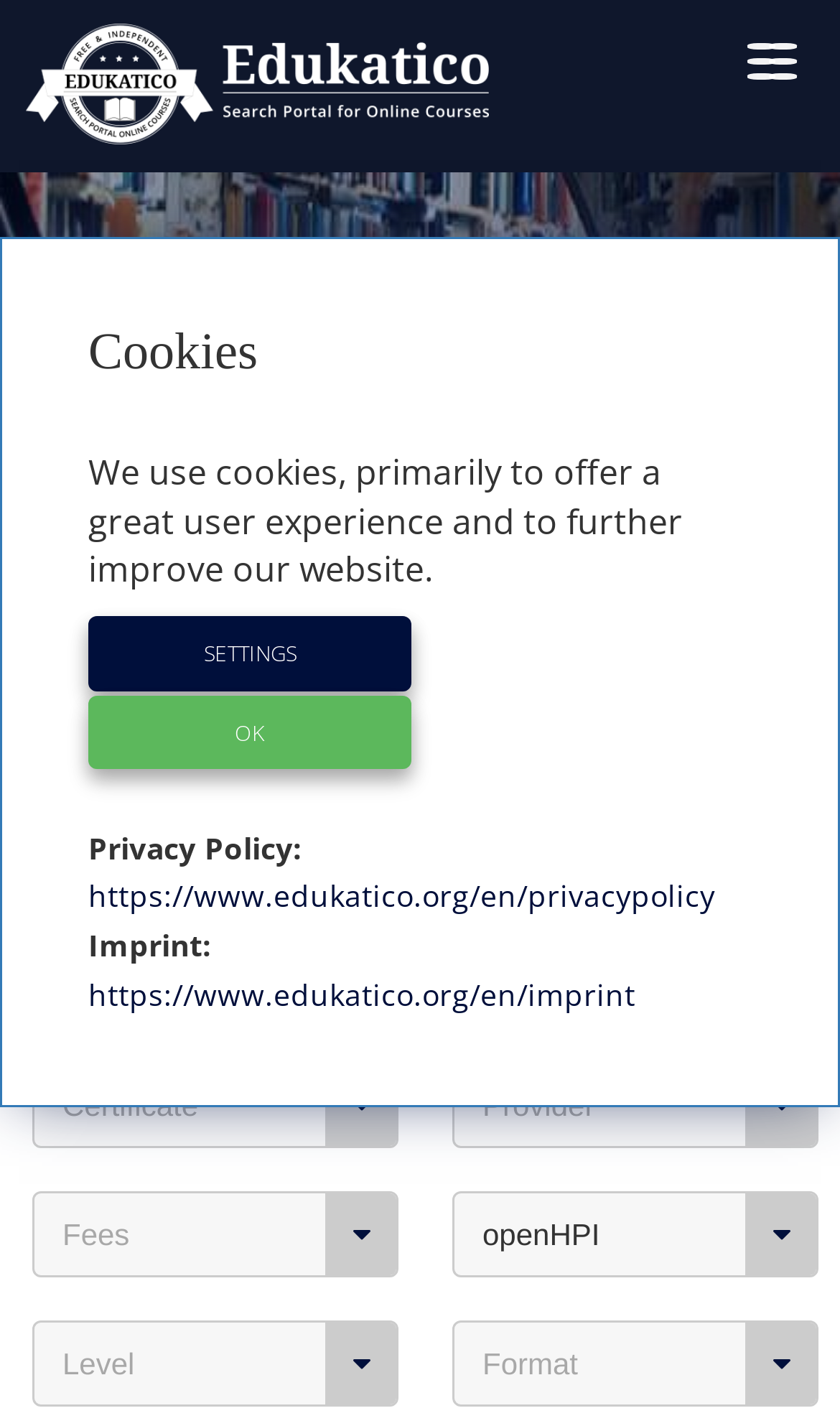Pinpoint the bounding box coordinates of the element to be clicked to execute the instruction: "Click on Home".

[0.038, 0.334, 0.1, 0.349]